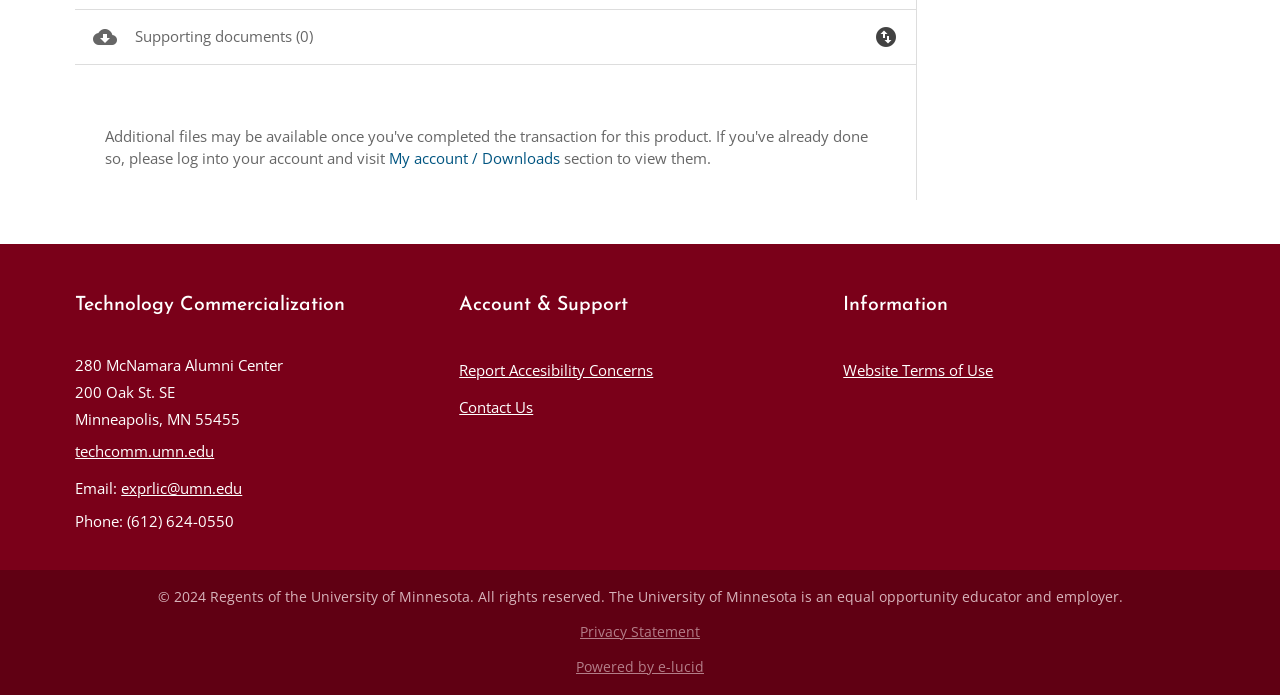Please provide a detailed answer to the question below based on the screenshot: 
What is the name of the building where Technology Commercialization is located?

From the footer section of the webpage, we can find the address of Technology Commercialization, which is 280 McNamara Alumni Center, 200 Oak St. SE, Minneapolis, MN 55455. Therefore, the name of the building is McNamara Alumni Center.